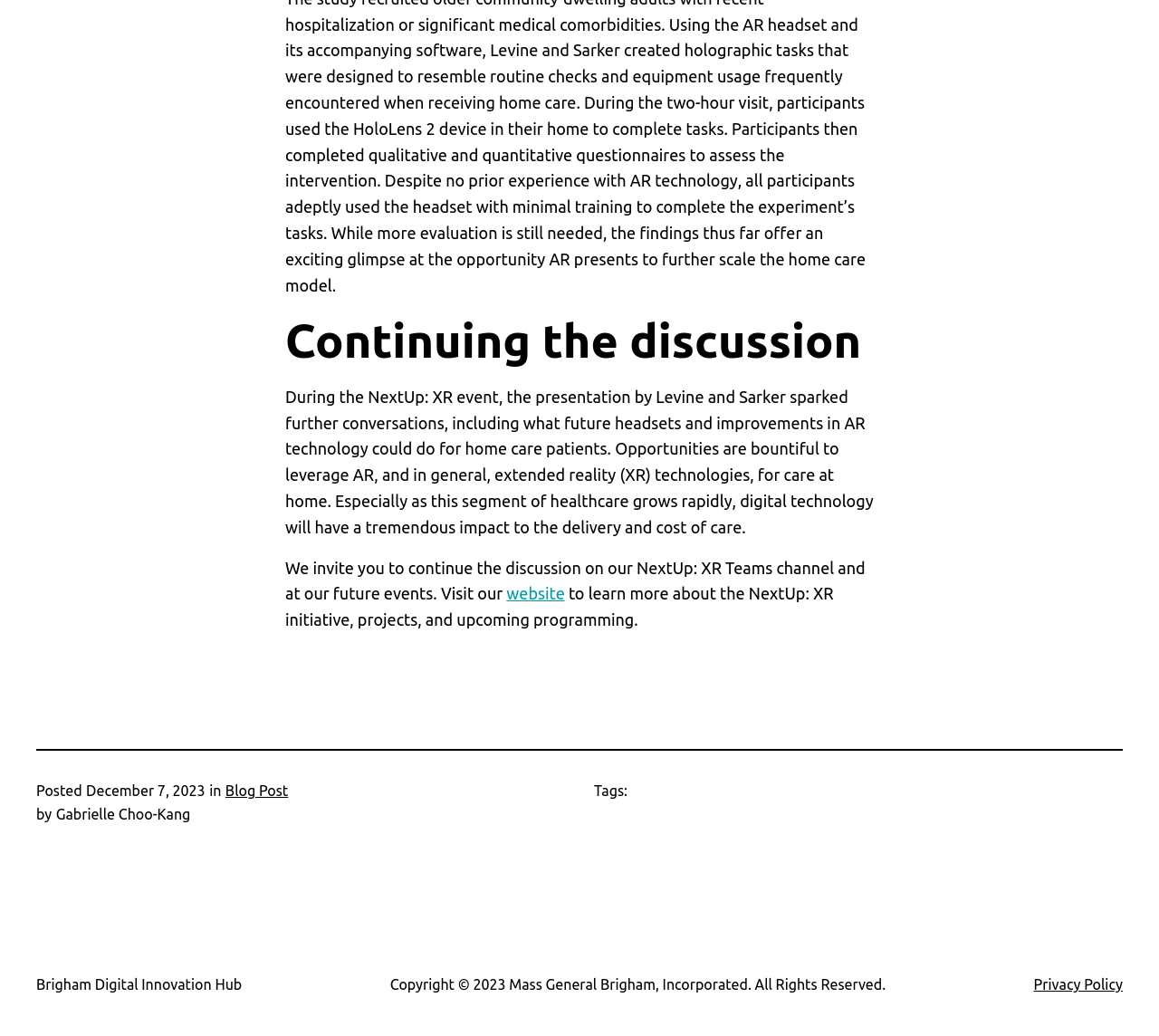What is the topic of the discussion? From the image, respond with a single word or brief phrase.

AR technology for home care patients